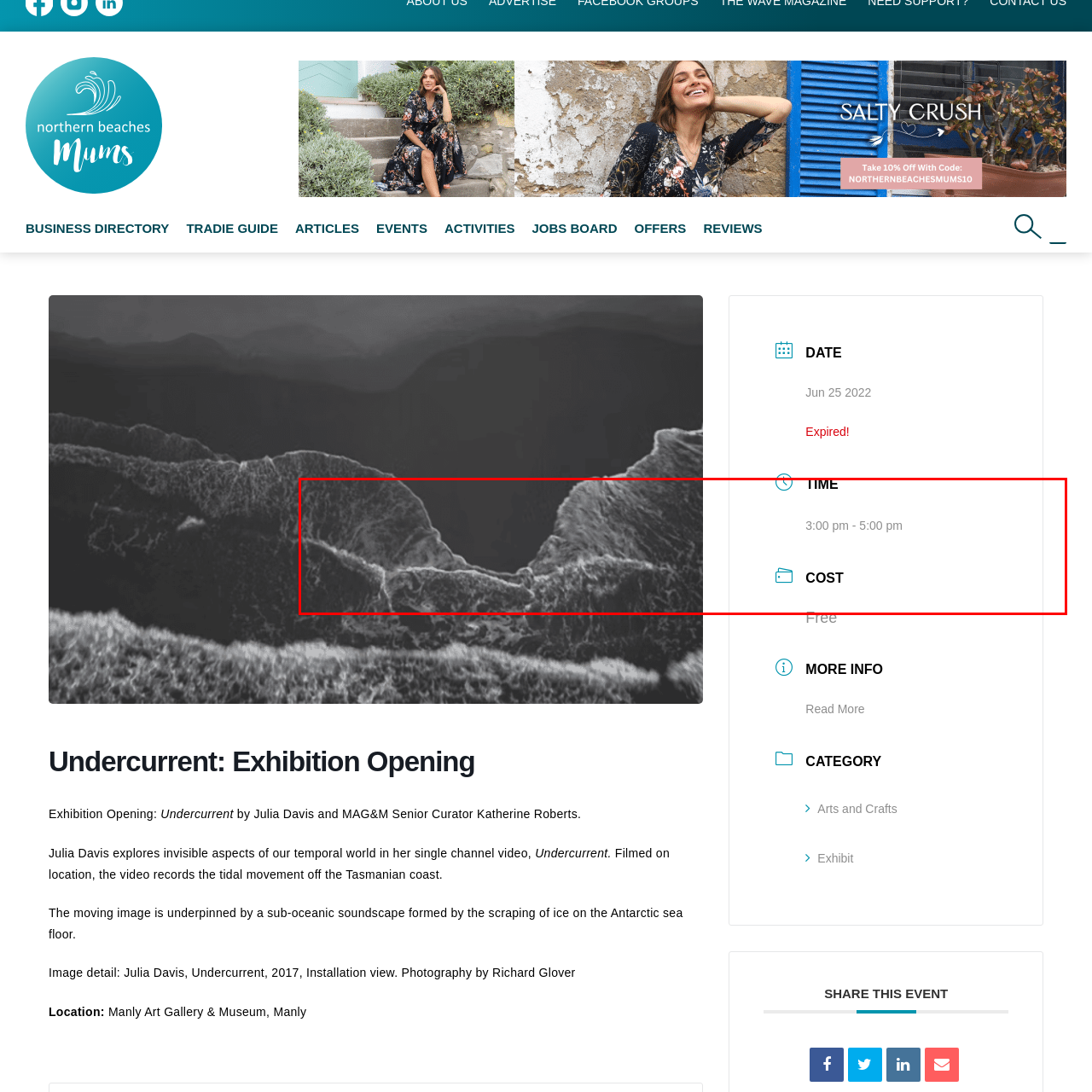Create a detailed narrative of the scene depicted inside the red-outlined image.

The image features a striking visual of dynamic ocean waves, capturing the movement and fluidity of water. This artistic depiction complements the surrounding information about an event titled "Undercurrent," showcasing an exhibition that explores the invisible aspects of our temporal world through video art. The specific details about the event indicate that it takes place from 3:00 PM to 5:00 PM, and entry is free of charge, inviting attendees to engage with both the art and the natural beauty that inspired it. The combination of the artwork and event details creates an immersive experience, enticing viewers to delve into the themes of motion and temporality represented in the exhibition.